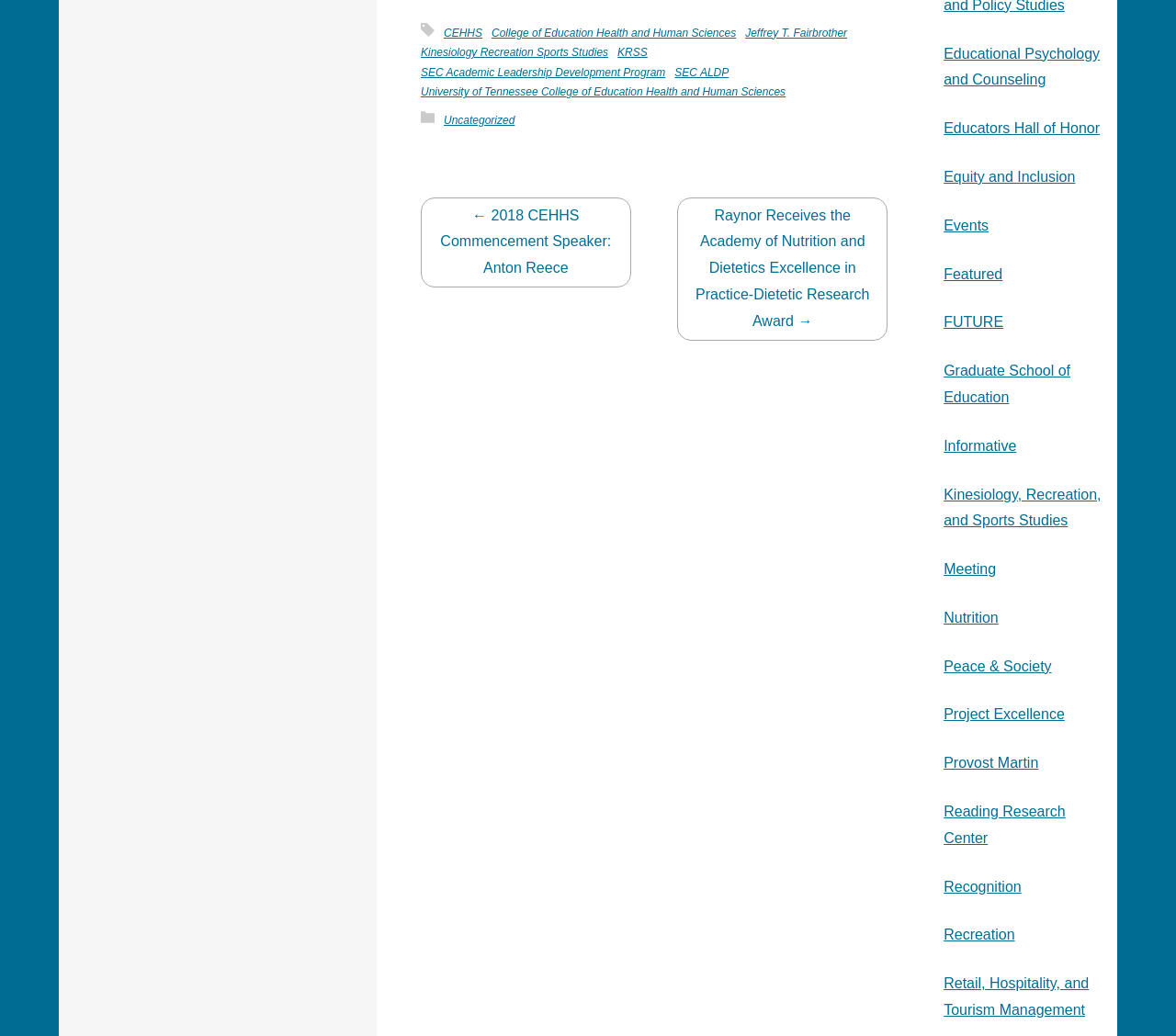Locate the bounding box coordinates of the clickable region to complete the following instruction: "Read about Kinesiology Recreation Sports Studies."

[0.358, 0.045, 0.517, 0.057]